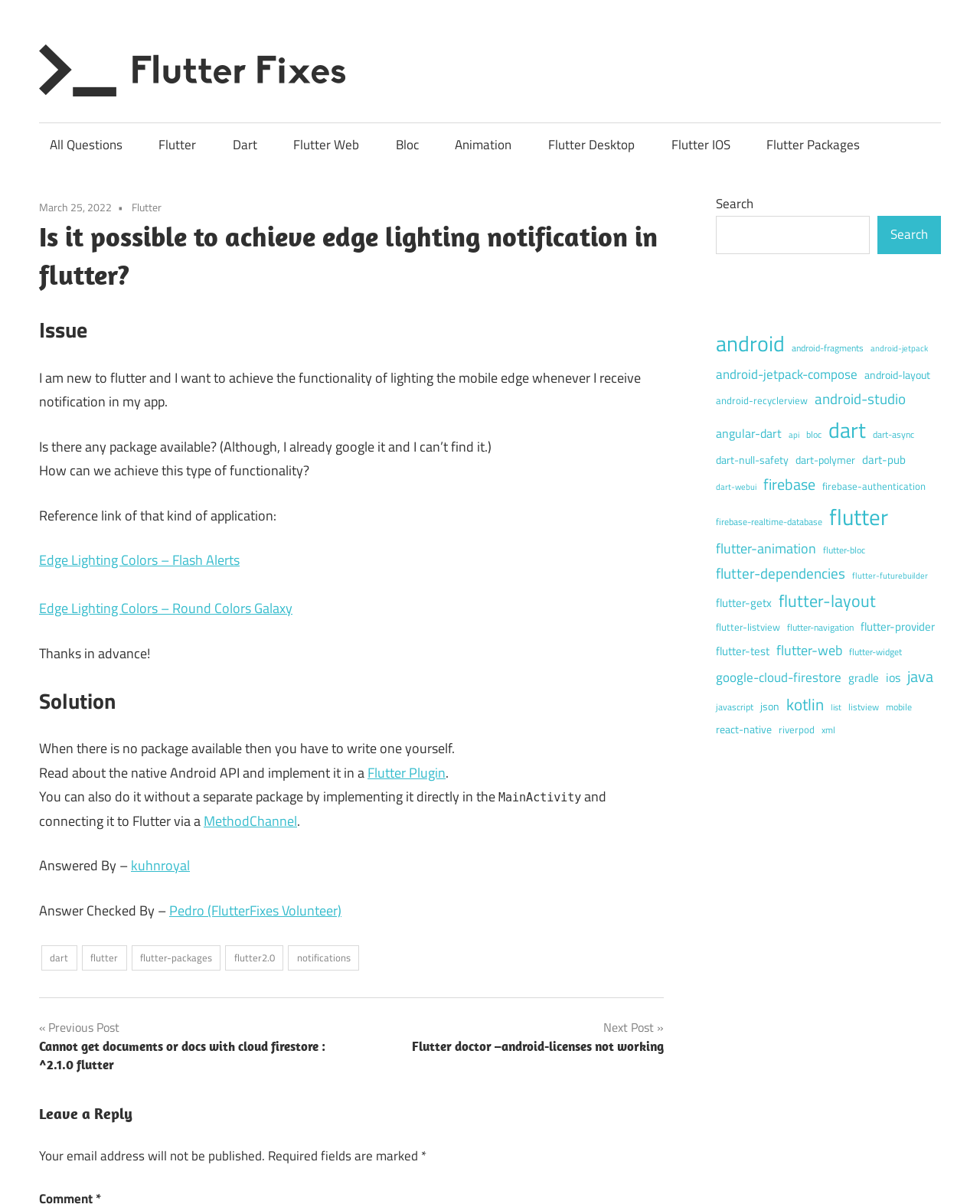Using the element description bloc, predict the bounding box coordinates for the UI element. Provide the coordinates in (top-left x, top-left y, bottom-right x, bottom-right y) format with values ranging from 0 to 1.

[0.822, 0.354, 0.838, 0.368]